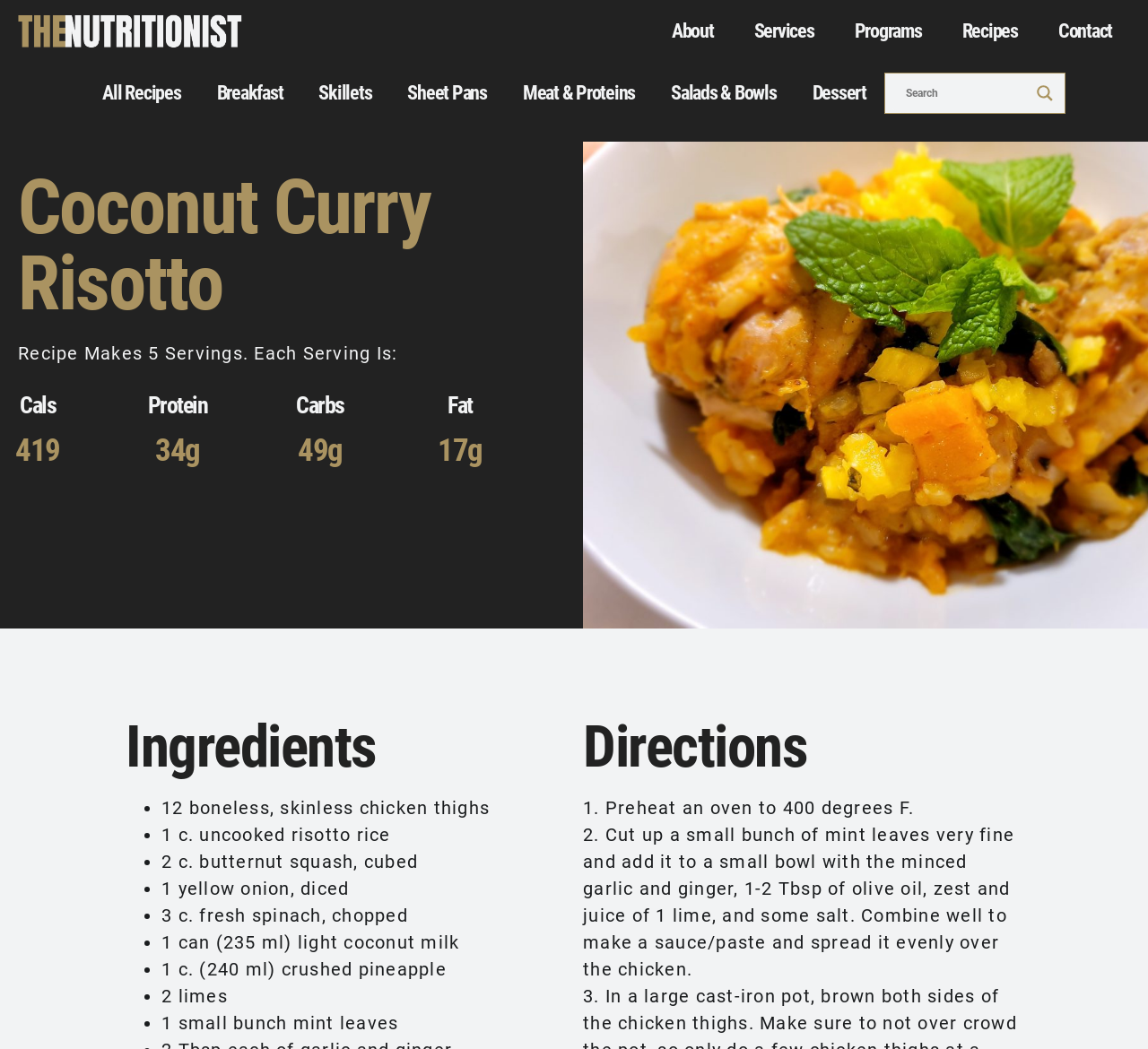Please give the bounding box coordinates of the area that should be clicked to fulfill the following instruction: "Click on the 'About' link". The coordinates should be in the format of four float numbers from 0 to 1, i.e., [left, top, right, bottom].

[0.569, 0.009, 0.637, 0.05]